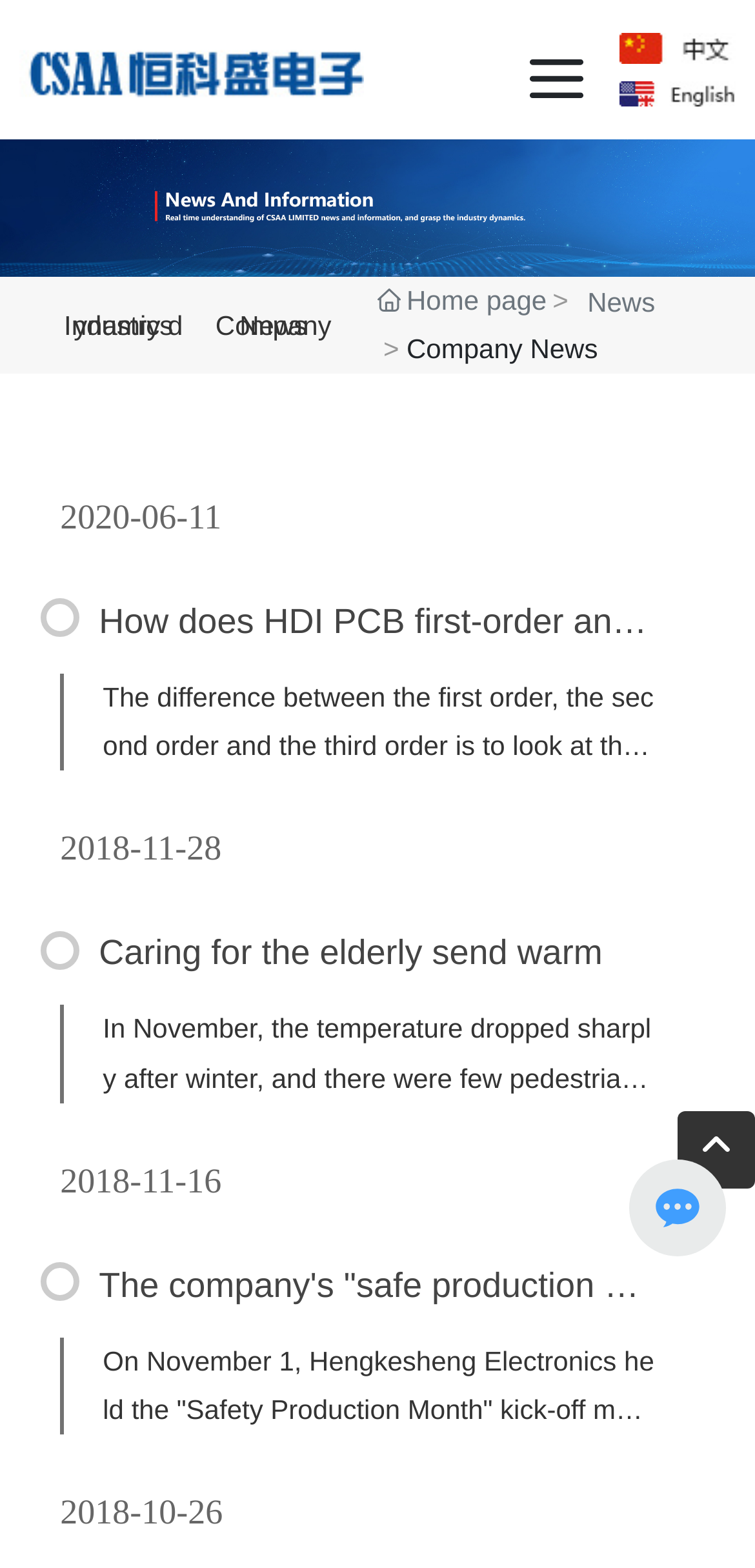Can you find the bounding box coordinates of the area I should click to execute the following instruction: "Read the article 'How does HDI PCB first-order and second-order and third-order distinguish?'"?

[0.131, 0.384, 0.865, 0.542]